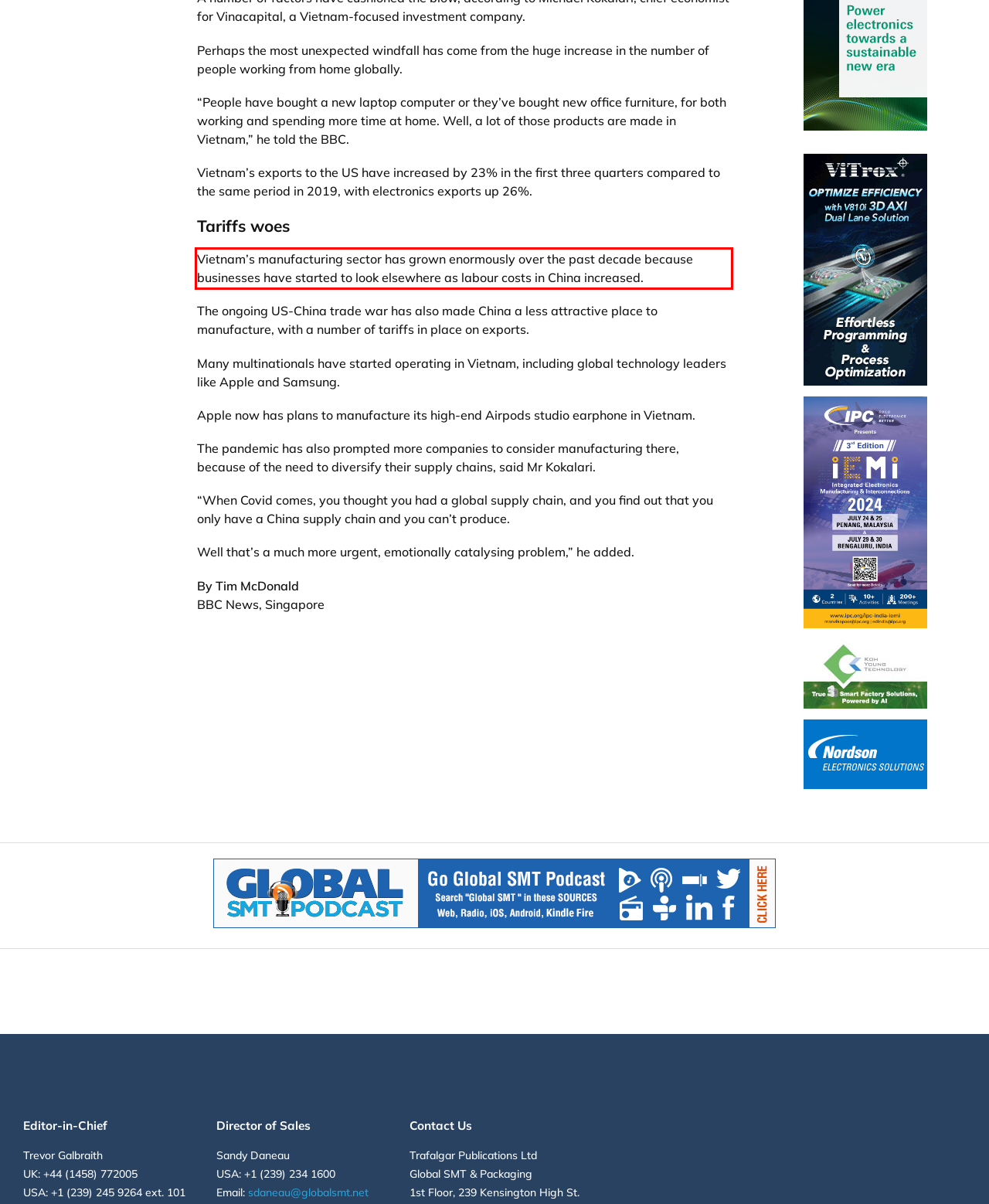Look at the provided screenshot of the webpage and perform OCR on the text within the red bounding box.

Vietnam’s manufacturing sector has grown enormously over the past decade because businesses have started to look elsewhere as labour costs in China increased.